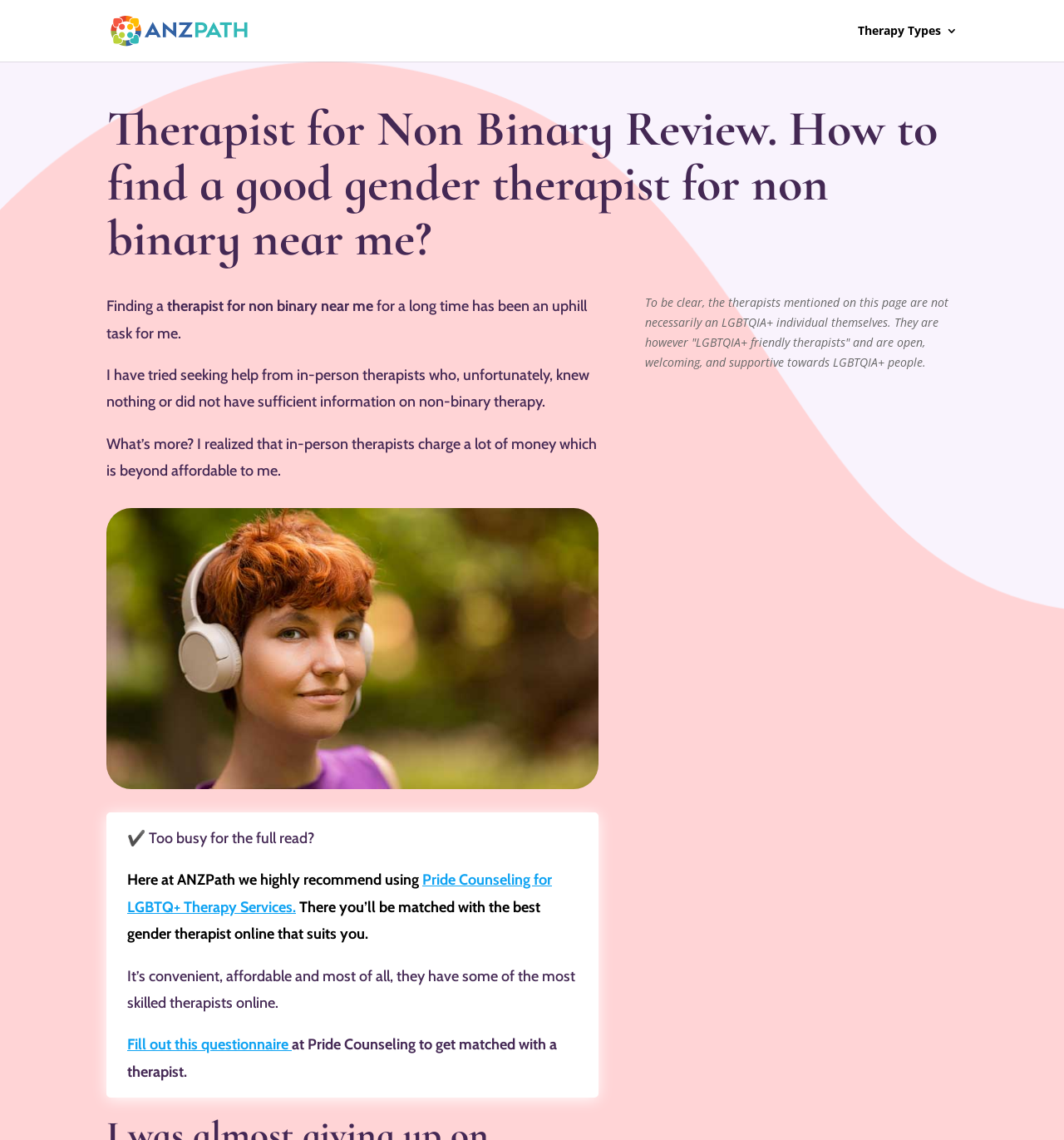Please answer the following question as detailed as possible based on the image: 
Why is in-person therapy not affordable for the author?

The author mentions that in-person therapists charge a lot of money, which is beyond their affordable range, as stated in the text 'What’s more? I realized that in-person therapists charge a lot of money which is beyond affordable to me.'